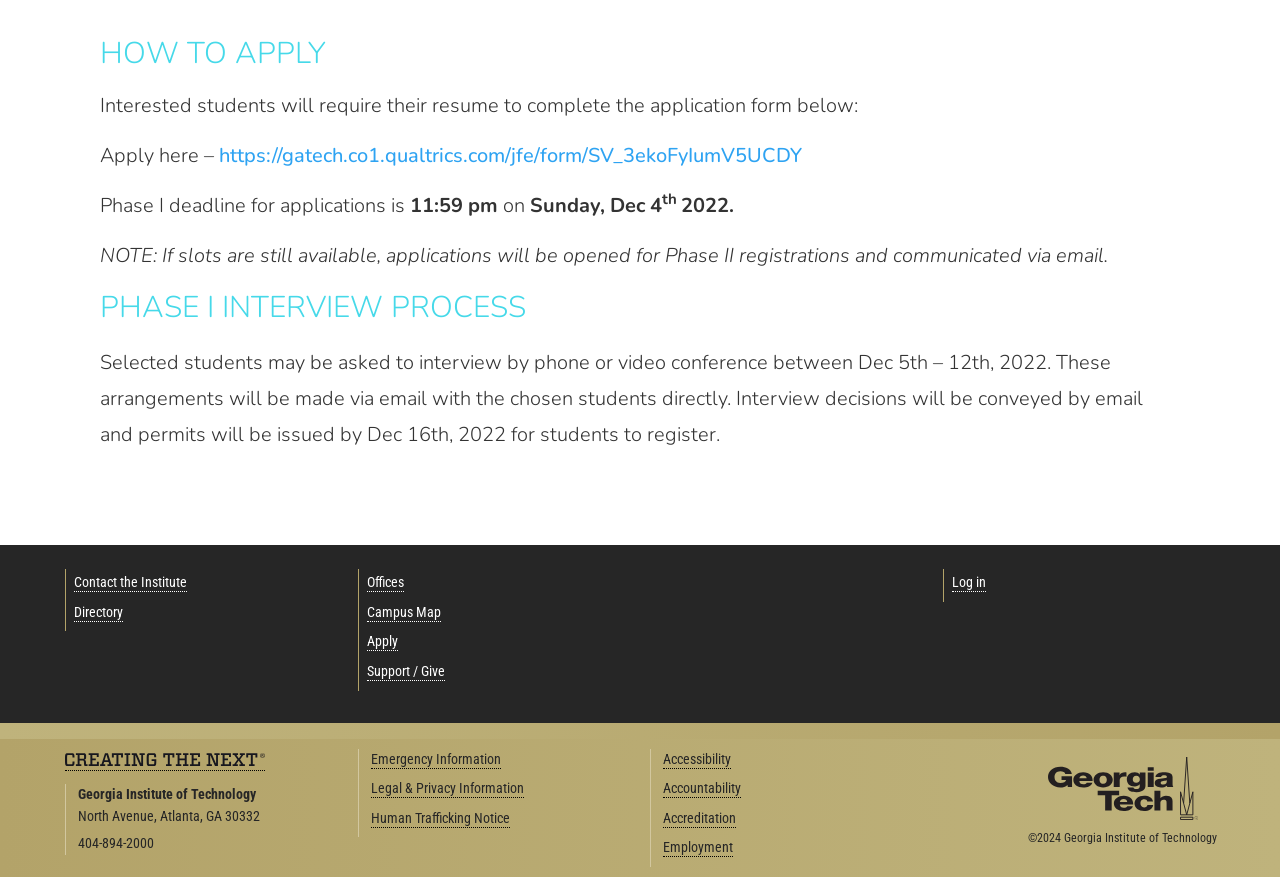Locate the bounding box of the user interface element based on this description: "Legal & Privacy Information".

[0.289, 0.89, 0.409, 0.91]